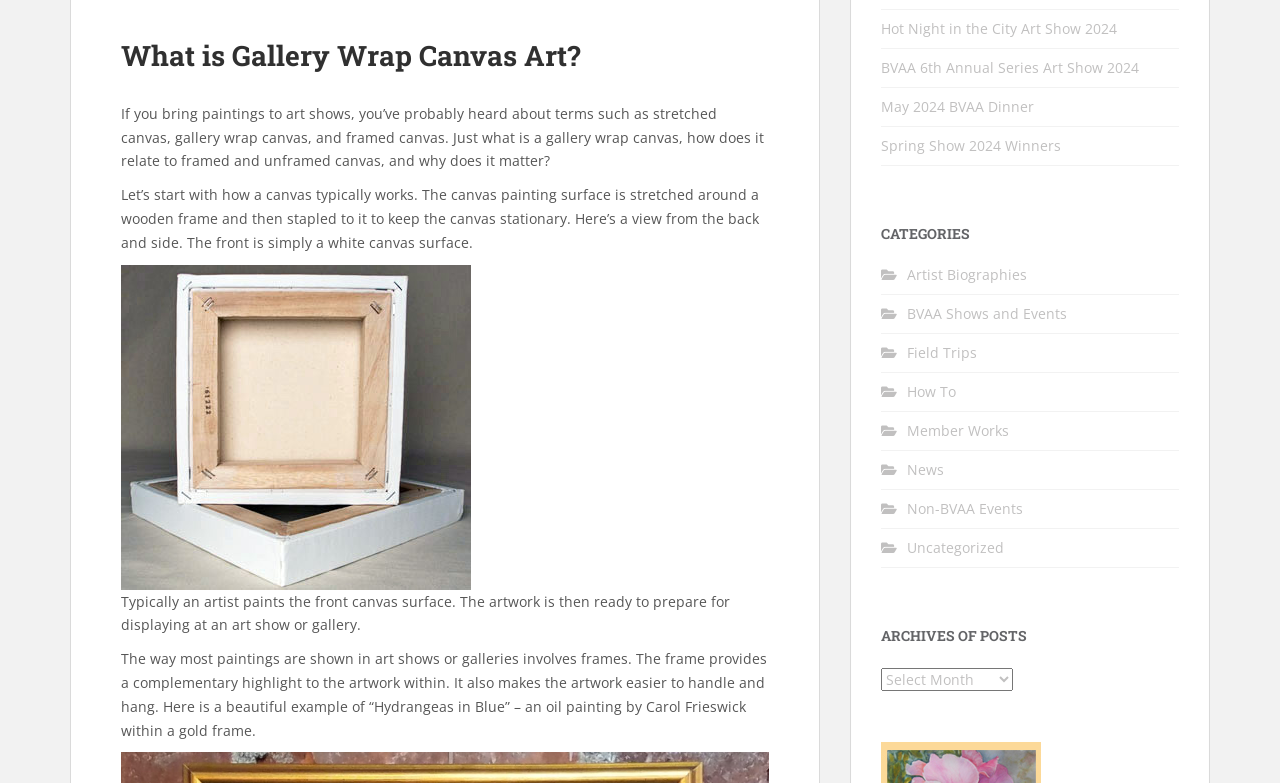Given the element description Spring Show 2024 Winners, identify the bounding box coordinates for the UI element on the webpage screenshot. The format should be (top-left x, top-left y, bottom-right x, bottom-right y), with values between 0 and 1.

[0.688, 0.173, 0.829, 0.197]